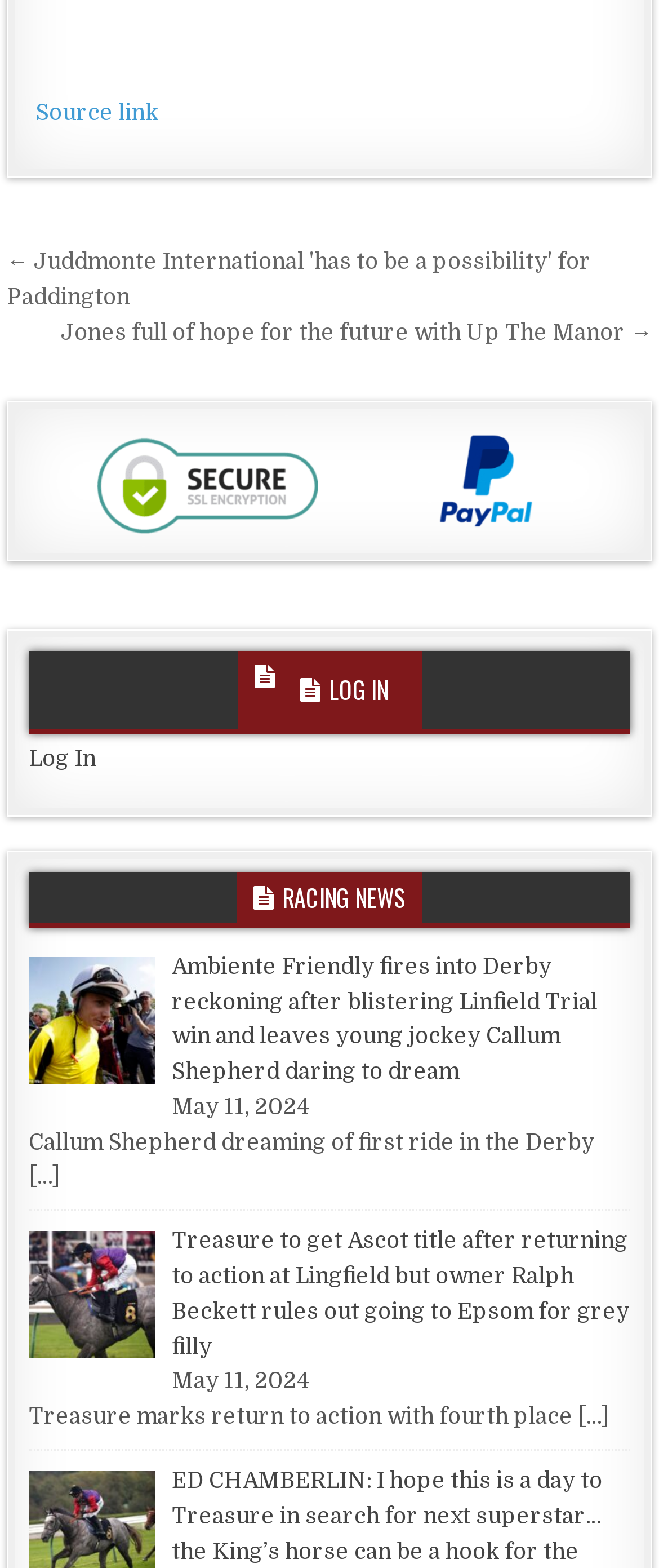Given the element description Source link, predict the bounding box coordinates for the UI element in the webpage screenshot. The format should be (top-left x, top-left y, bottom-right x, bottom-right y), and the values should be between 0 and 1.

[0.054, 0.064, 0.241, 0.08]